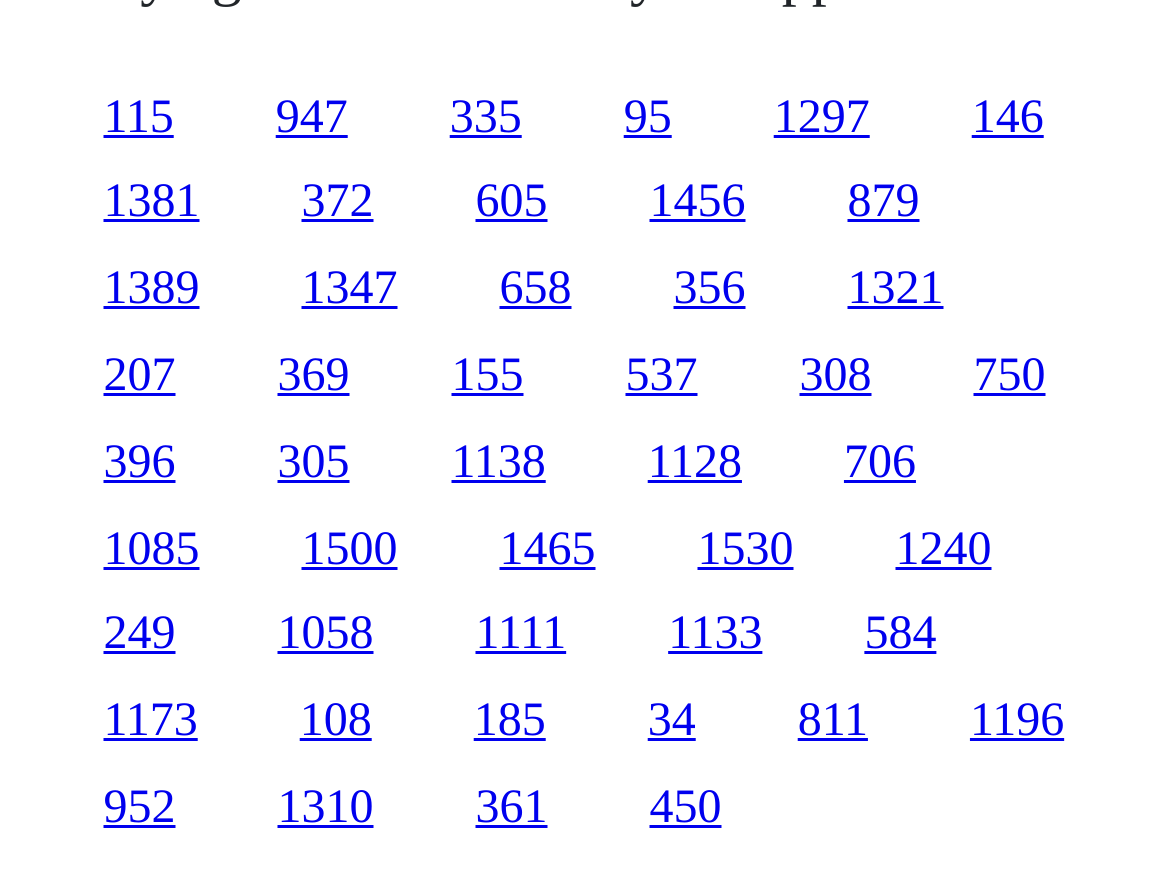Please locate the bounding box coordinates of the element that needs to be clicked to achieve the following instruction: "go to the page of link 95". The coordinates should be four float numbers between 0 and 1, i.e., [left, top, right, bottom].

[0.533, 0.104, 0.574, 0.162]